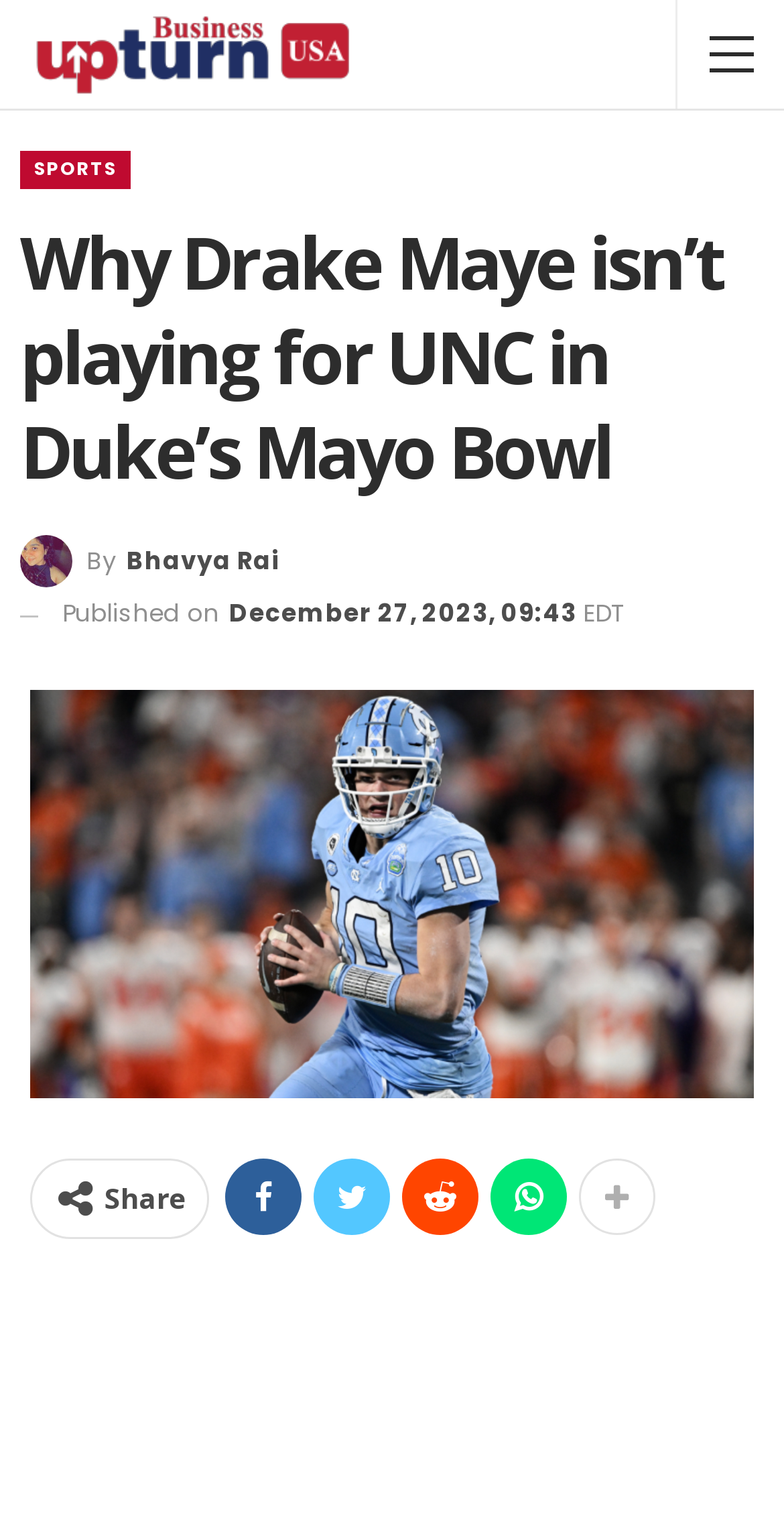Answer the question below with a single word or a brief phrase: 
What are the sharing options available?

Four options